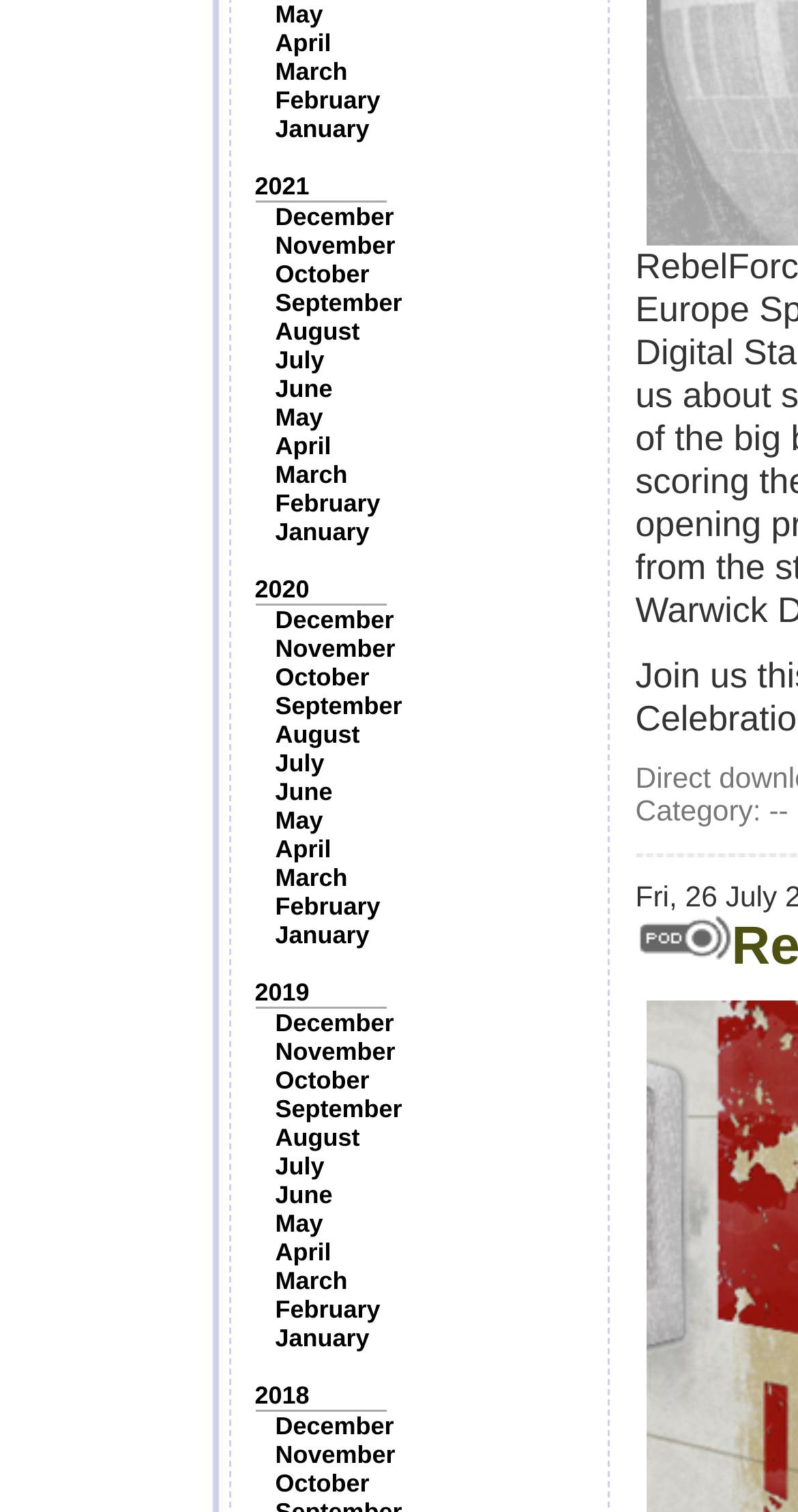What is the category label above the image?
Look at the image and respond with a single word or a short phrase.

Category: